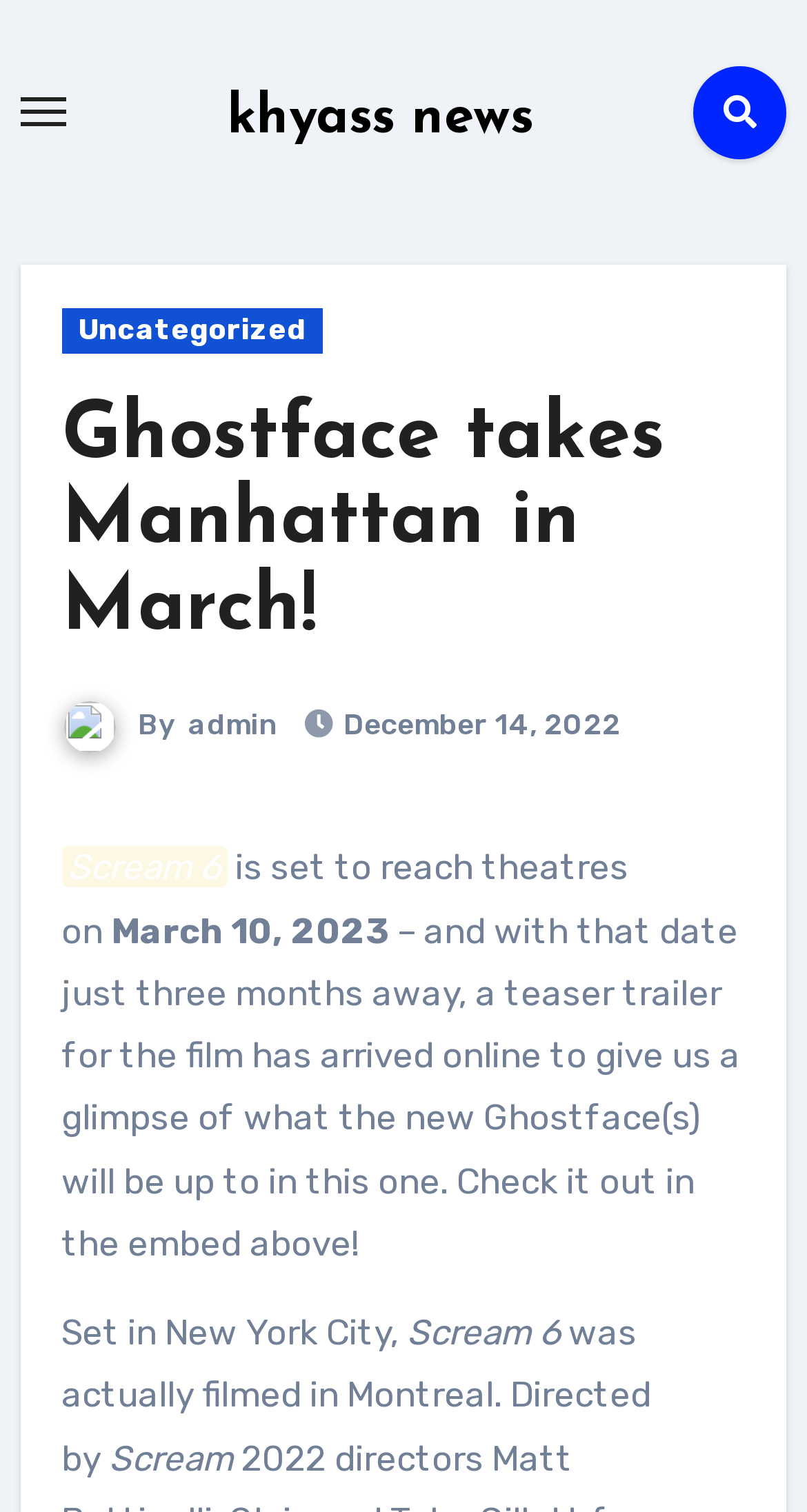What is the setting of Scream 6?
Based on the screenshot, respond with a single word or phrase.

New York City